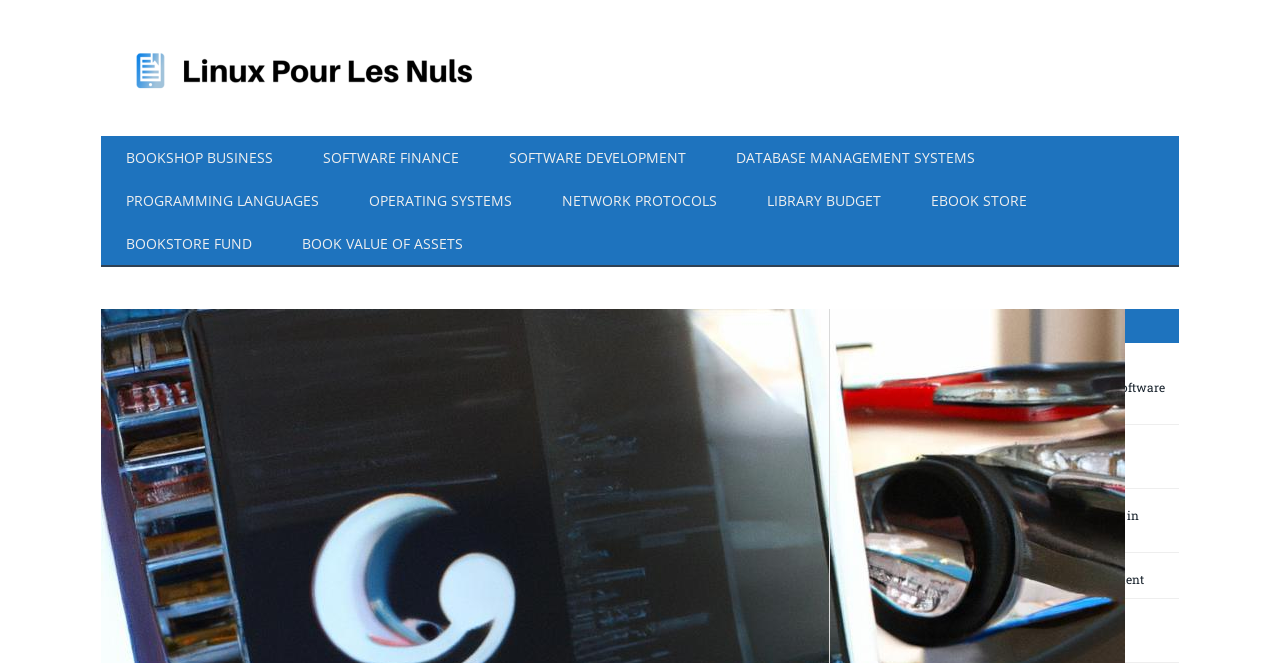Give a short answer to this question using one word or a phrase:
What is the first link on the webpage?

Linux Pour Les Nuls